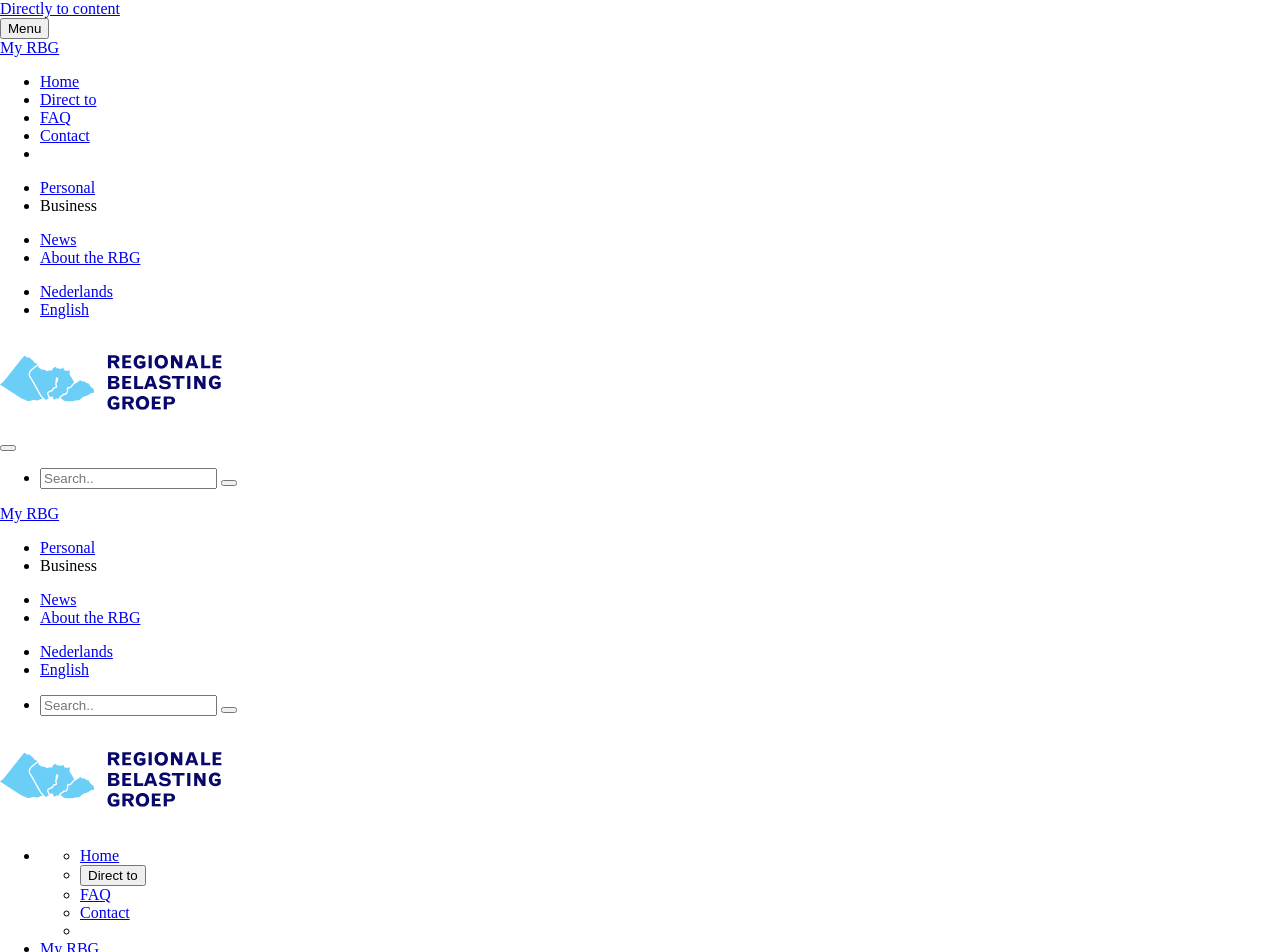Please examine the image and answer the question with a detailed explanation:
What is the purpose of paying the RBG?

The webpage does not specify the purpose of paying the RBG. It only asks the question 'What am I paying for?' and provides a button to expand for more information.